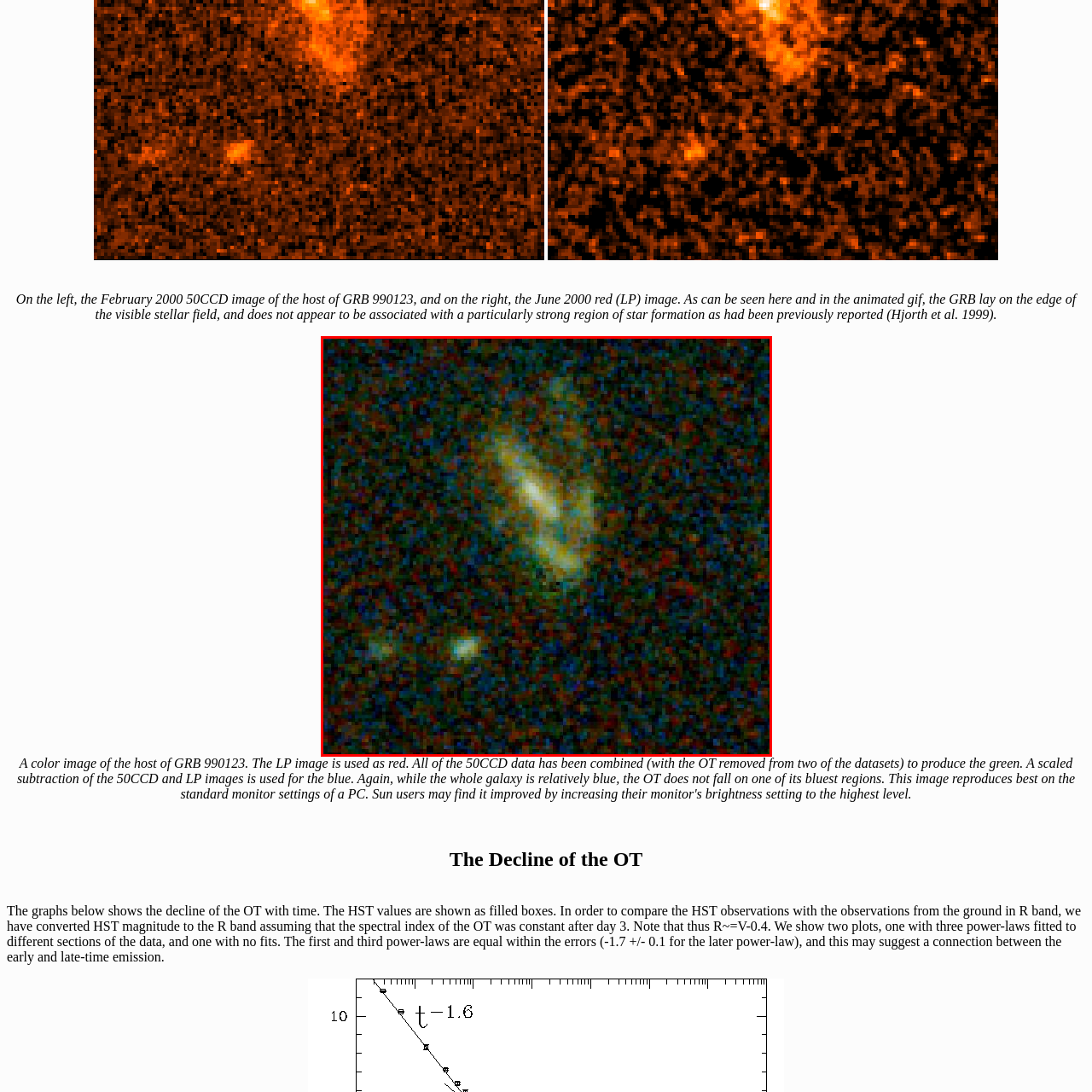Give a comprehensive caption for the image marked by the red rectangle.

This image presents a cosmic view showcasing two distinct observations of the region surrounding the gamma-ray burst (GRB) 990123. On the left, it captures the February 2000 50CCD image, while the right displays the June 2000 red (LP) image. The burst is situated at the edge of a visible stellar field, illustrating a sparse association with significant star formation, contrary to prior claims reported by Hjorth et al. in 1999. The contrasting colors and textures in the image highlight variations in the brightness and characteristics of the celestial bodies observed during these two timeframes, providing a deeper understanding of the event's context in the universe.